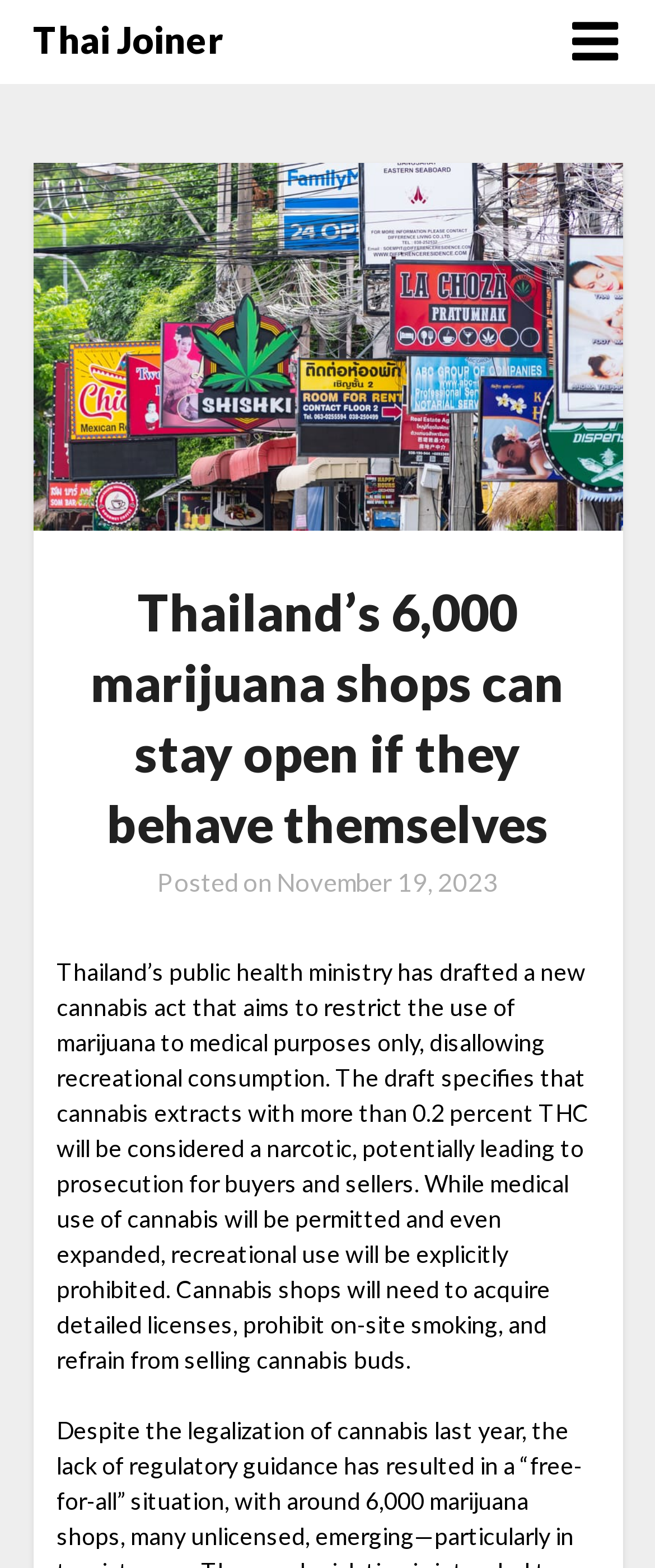Write a detailed summary of the webpage, including text, images, and layout.

The webpage appears to be a news article about Thailand's new cannabis act. At the top, there is a link to "Thai Joiner" and a collapsible menu icon on the right side. Below this, there is a large image of cannabis store signs in Thailand, taking up most of the width of the page.

Above the image, there is a header section with a heading that reads "Thailand’s 6,000 marijuana shops can stay open if they behave themselves". Below the heading, there is a line of text that says "Posted on" followed by a link to the date "November 19, 2023".

The main content of the article is a block of text that summarizes the new cannabis act. It explains that the act aims to restrict marijuana use to medical purposes only, prohibits recreational consumption, and outlines specific regulations for cannabis shops. The text is positioned below the image and takes up most of the page's width.